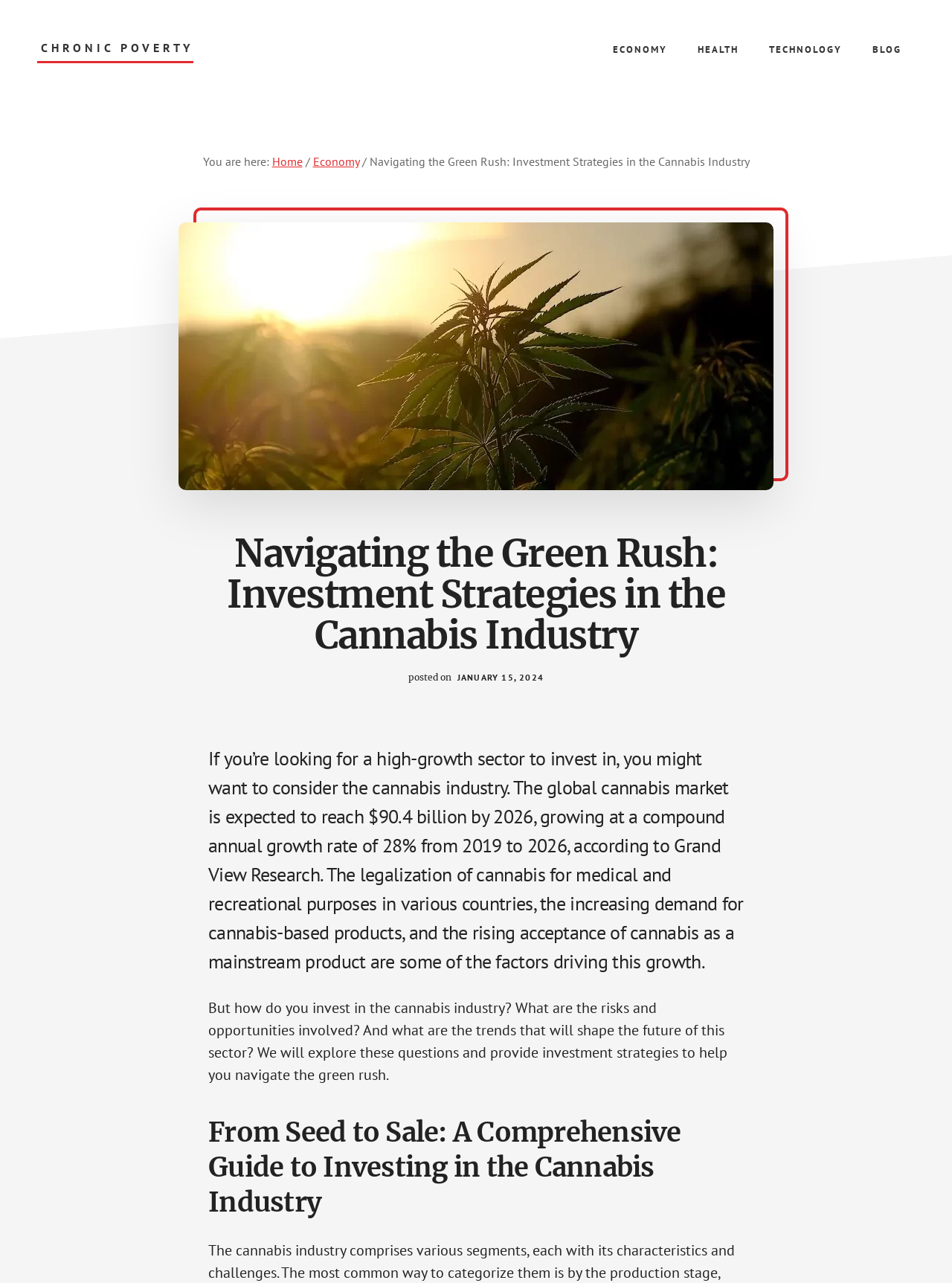Refer to the image and provide an in-depth answer to the question:
What is the compound annual growth rate of the cannabis market?

The text states that the global cannabis market is expected to grow at a compound annual growth rate of 28% from 2019 to 2026, according to Grand View Research.